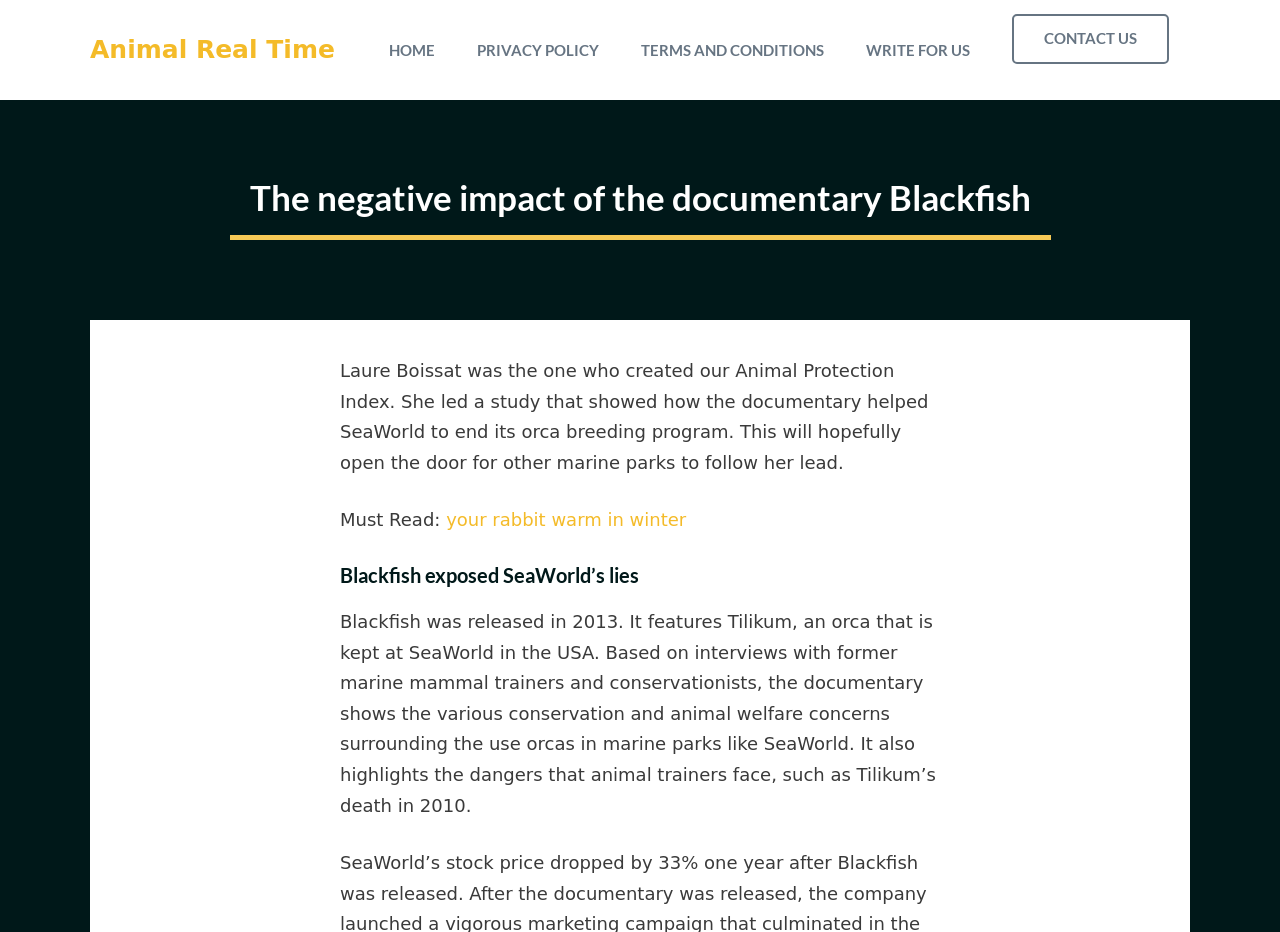What is the name of the marine park mentioned in the article?
We need a detailed and meticulous answer to the question.

The webpage mentions SeaWorld as a marine park that was affected by the documentary Blackfish, and it also mentions that the documentary shows the various conservation and animal welfare concerns surrounding the use of orcas in marine parks like SeaWorld.